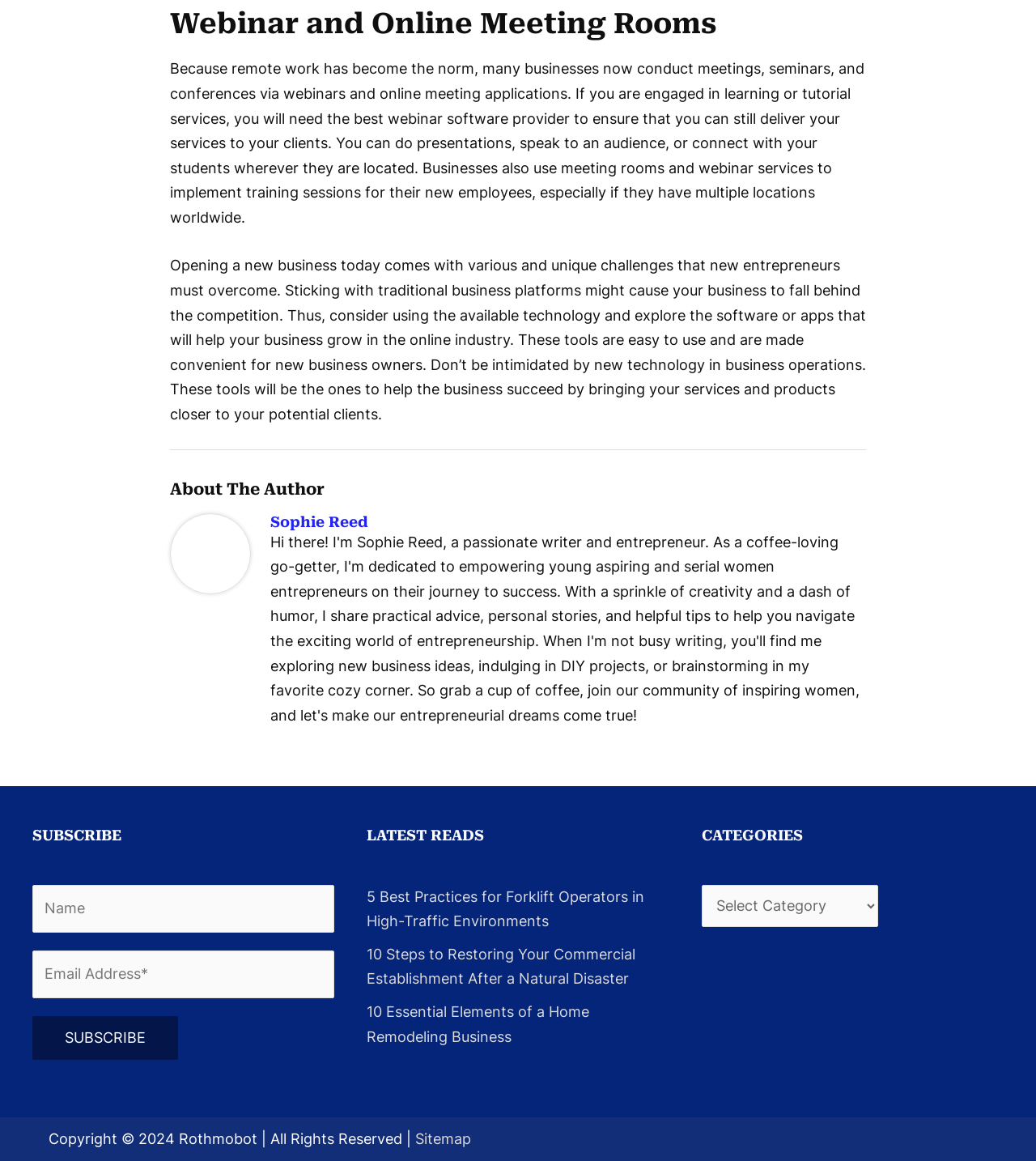Who is the author of the webpage?
We need a detailed and exhaustive answer to the question. Please elaborate.

The webpage has a section titled 'About The Author' which links to 'Sophie Reed', indicating that Sophie Reed is the author of the webpage.